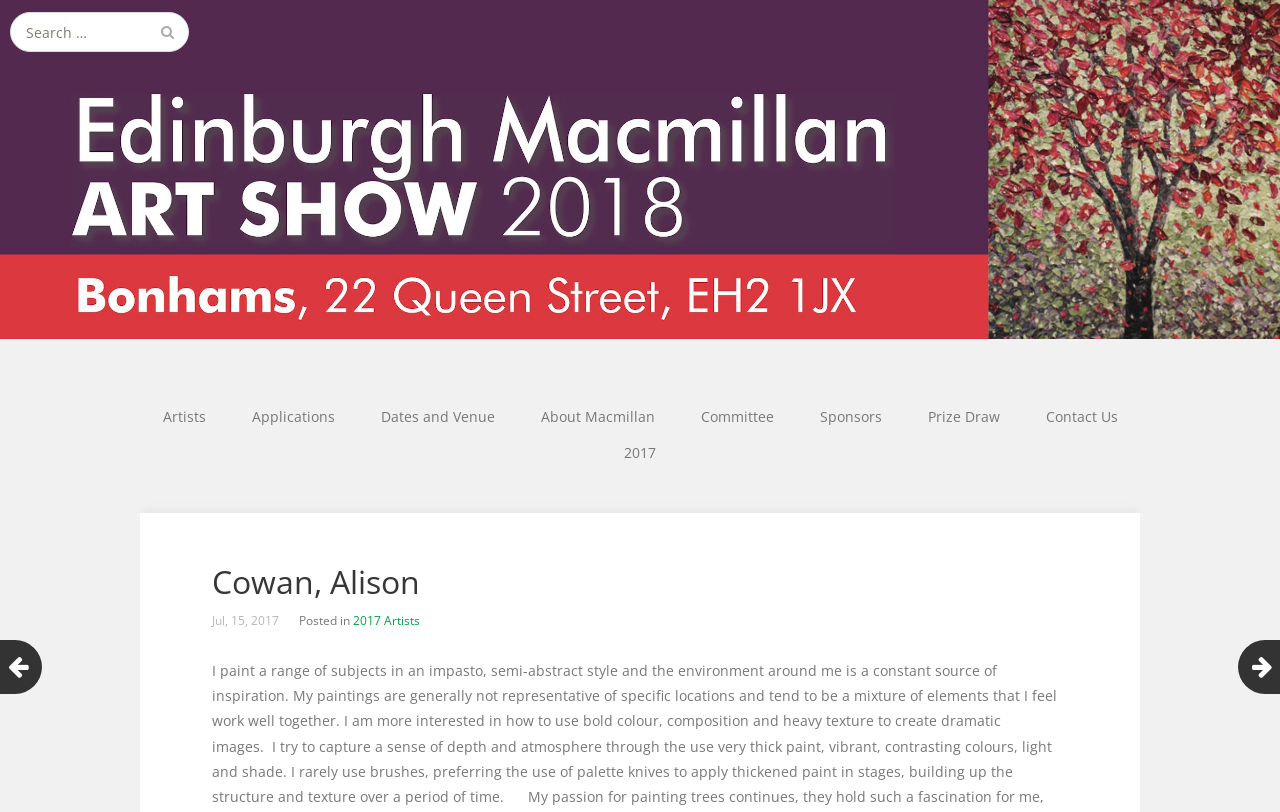Explain the webpage in detail.

The webpage is about Cowan, Alison, an artist participating in the Edinburgh Macmillan Art Show. At the top of the page, there is a large banner with a link to the Edinburgh Macmillan Art Show, accompanied by an image. Below the banner, there is a search bar with a label "Search for:".

On the left side of the page, there is a navigation menu with seven links: "Artists", "Applications", "Dates and Venue", "About Macmillan", "Committee", "Sponsors", and "Prize Draw". These links are aligned horizontally and take up about half of the page's width.

On the right side of the page, there is a section dedicated to Cowan, Alison. It starts with a header that displays the artist's name, "Cowan, Alison". Below the header, there is a timestamp showing the date "Jul, 15, 2017". The text "Posted in" is followed by a link to "2017 Artists". There is also a link to "2017" above this section.

Overall, the webpage provides information about Cowan, Alison's participation in the Edinburgh Macmillan Art Show, with easy access to other relevant pages through the navigation menu.